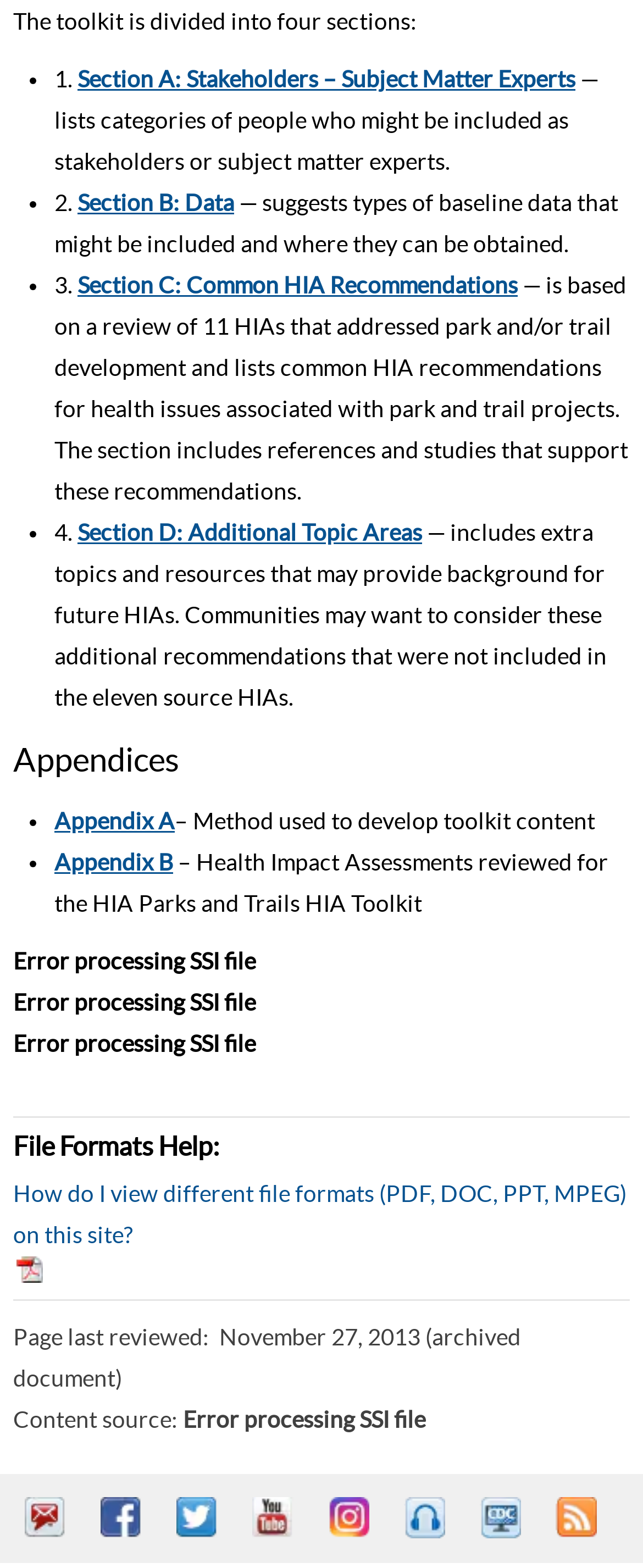Using the provided element description: "Appendix B(https://www.cdc.gov/healthyplaces/parks_trails/appendixb.htm)", identify the bounding box coordinates. The coordinates should be four floats between 0 and 1 in the order [left, top, right, bottom].

[0.085, 0.542, 0.269, 0.558]